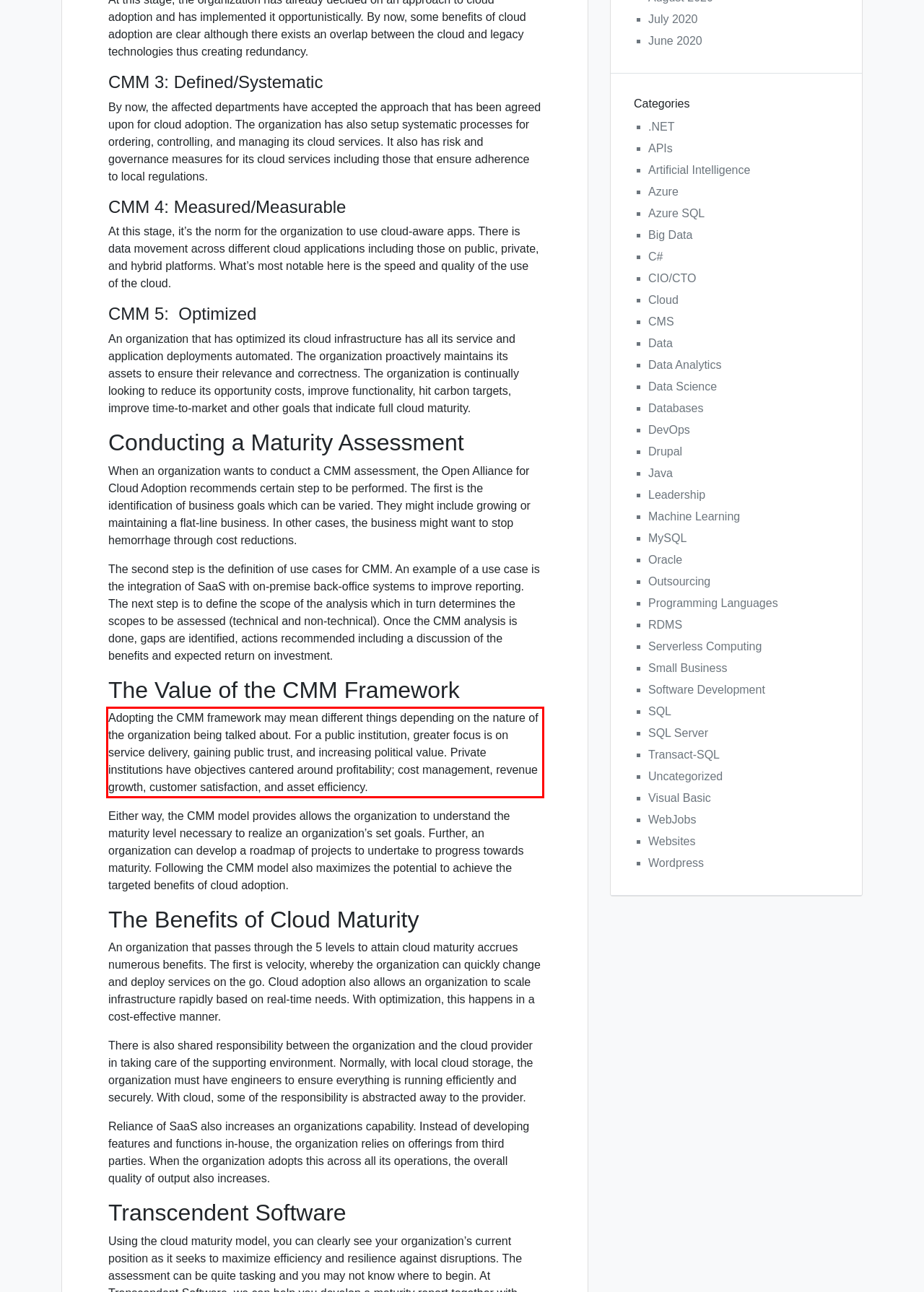Identify and extract the text within the red rectangle in the screenshot of the webpage.

Adopting the CMM framework may mean different things depending on the nature of the organization being talked about. For a public institution, greater focus is on service delivery, gaining public trust, and increasing political value. Private institutions have objectives cantered around profitability; cost management, revenue growth, customer satisfaction, and asset efficiency.